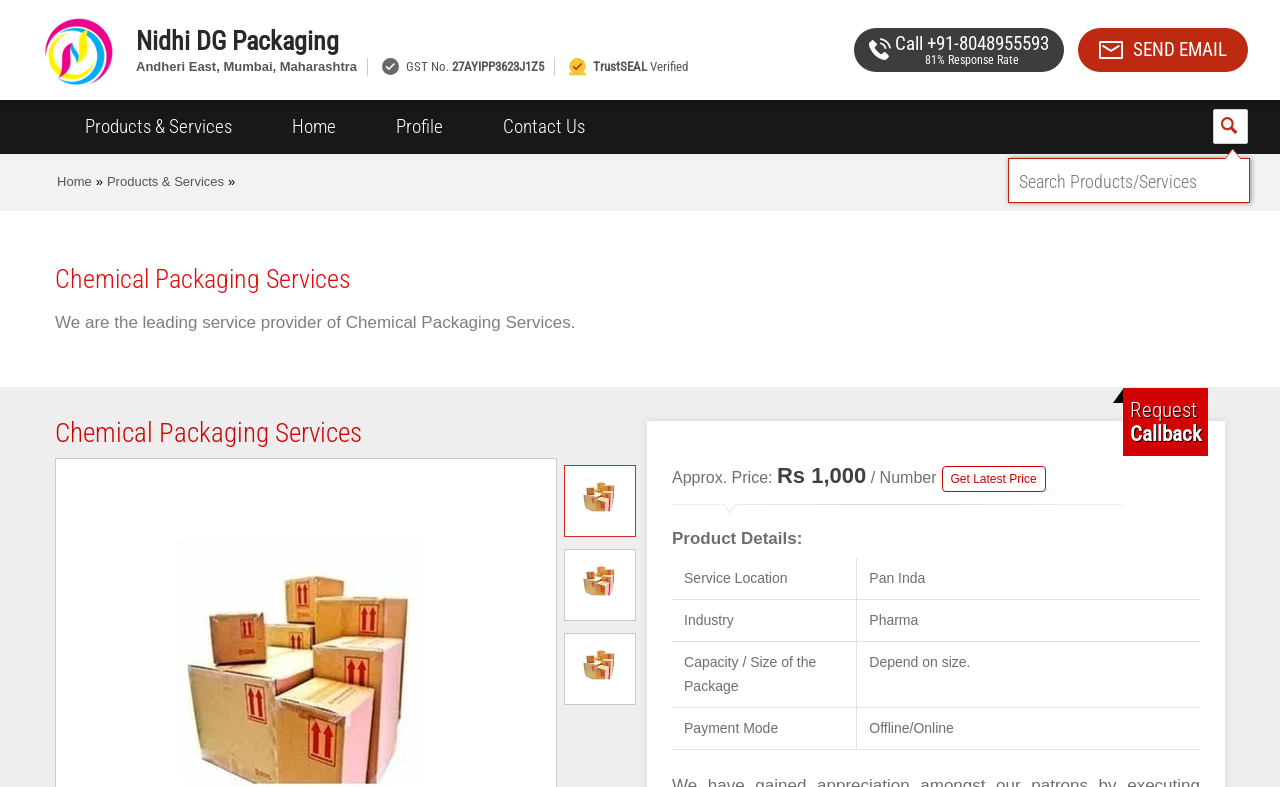Based on what you see in the screenshot, provide a thorough answer to this question: What is the company name?

The company name can be found in the top-left corner of the webpage, where it is written as 'Nidhi DG Packaging' with an image of the company logo next to it.